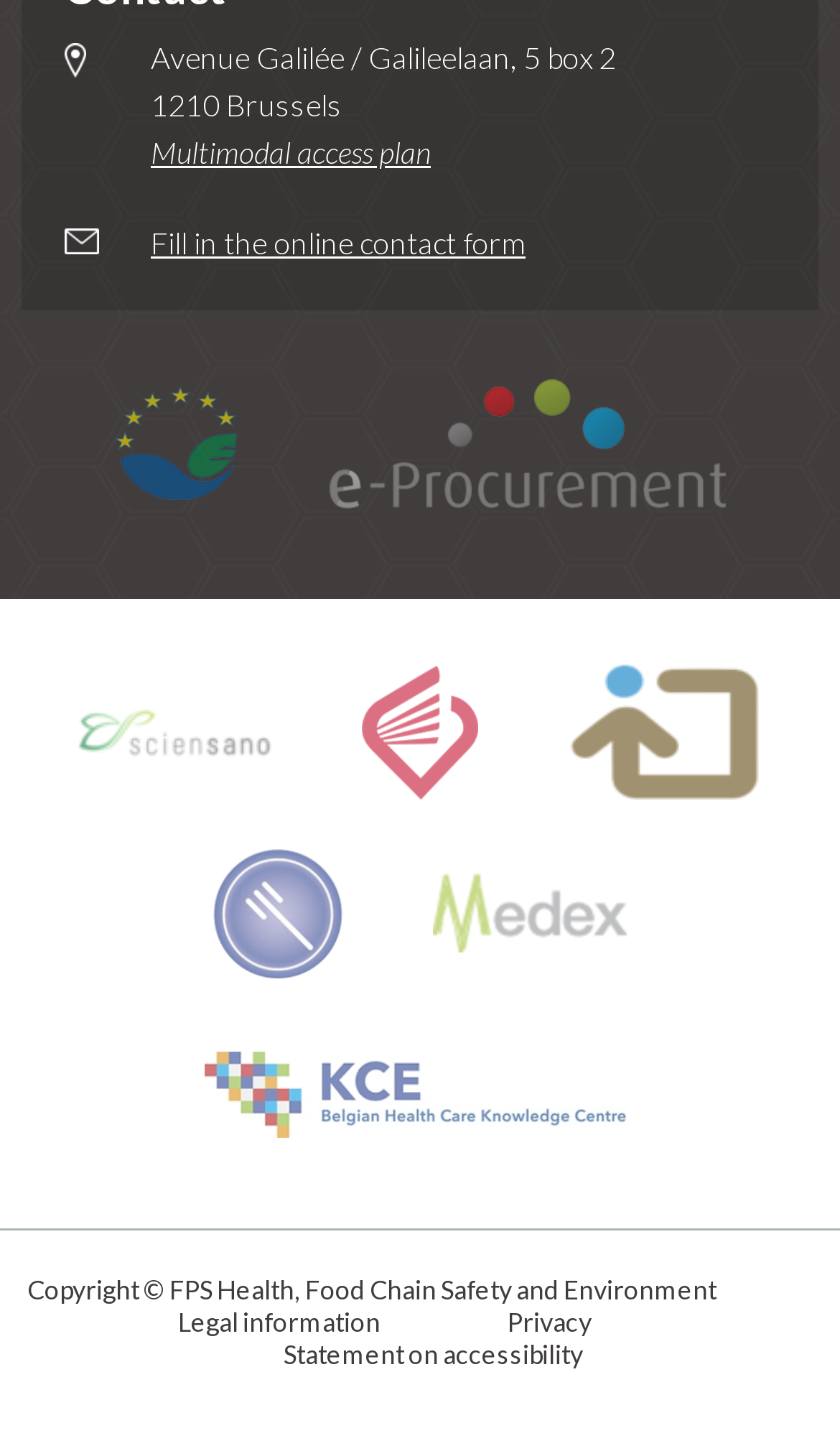Identify the coordinates of the bounding box for the element that must be clicked to accomplish the instruction: "View multimodal access plan".

[0.179, 0.092, 0.513, 0.117]